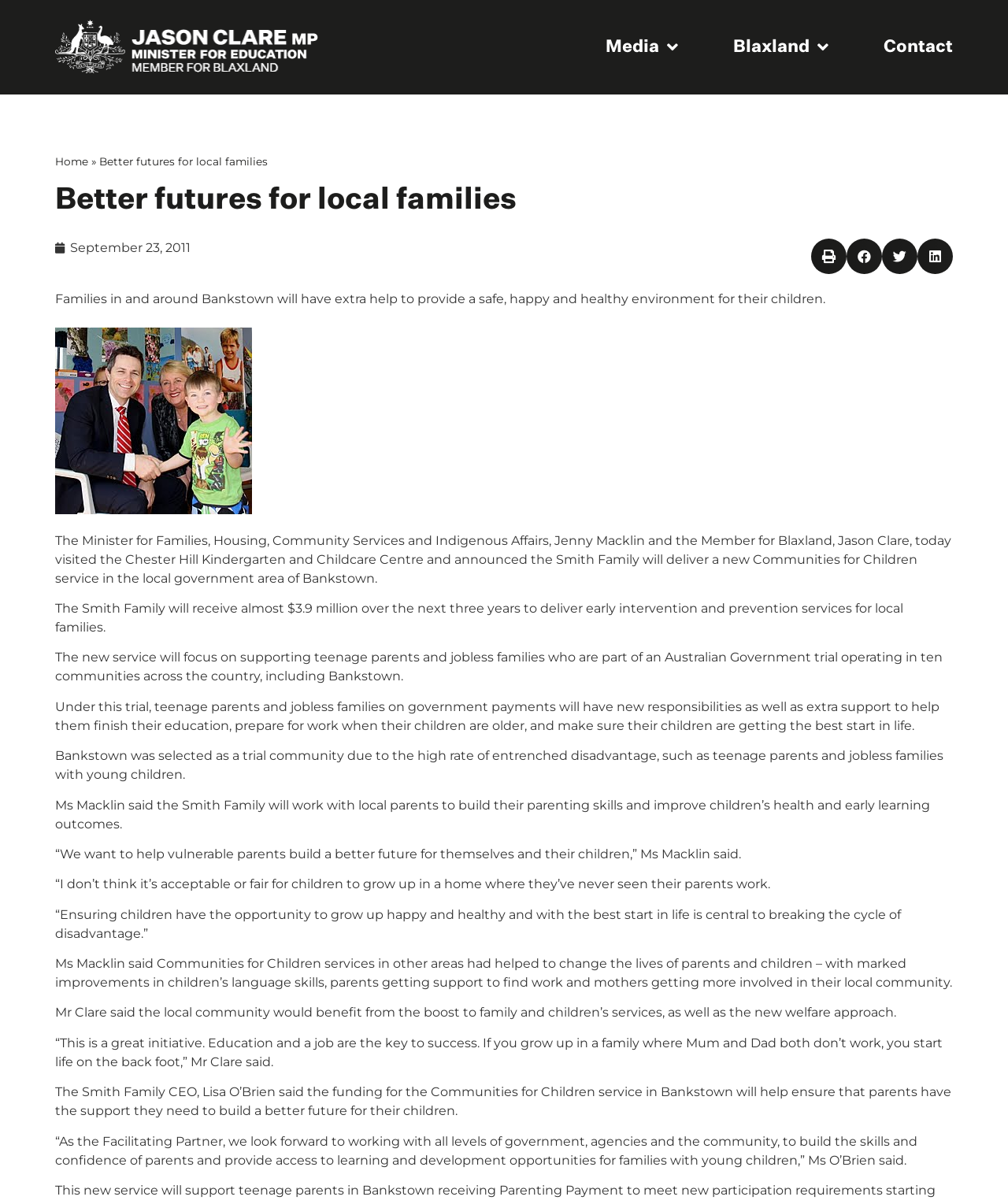What is the name of the Minister for Families?
Refer to the screenshot and respond with a concise word or phrase.

Jenny Macklin